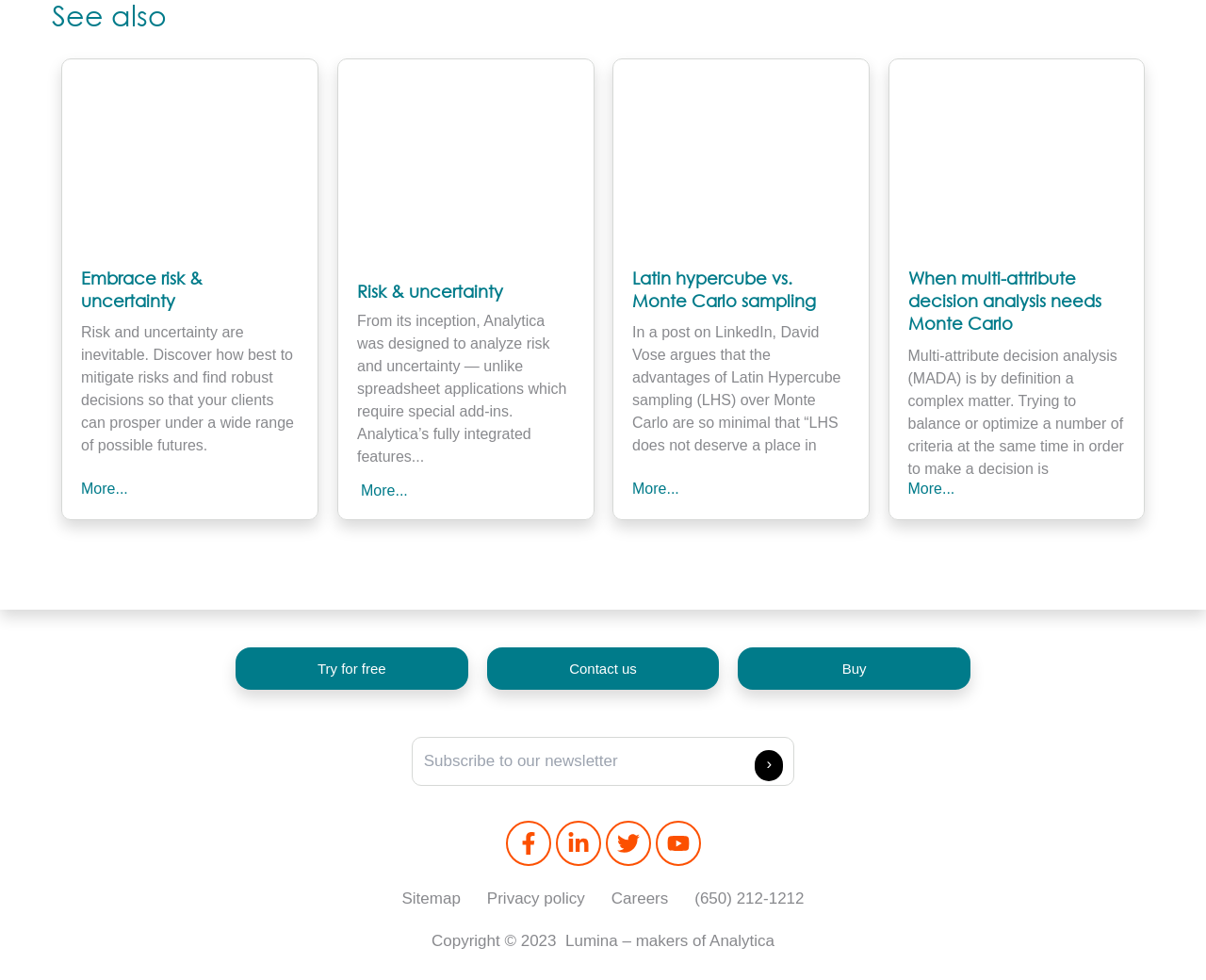Predict the bounding box of the UI element based on this description: "name="email" placeholder="Subscribe to our newsletter"".

[0.341, 0.752, 0.659, 0.802]